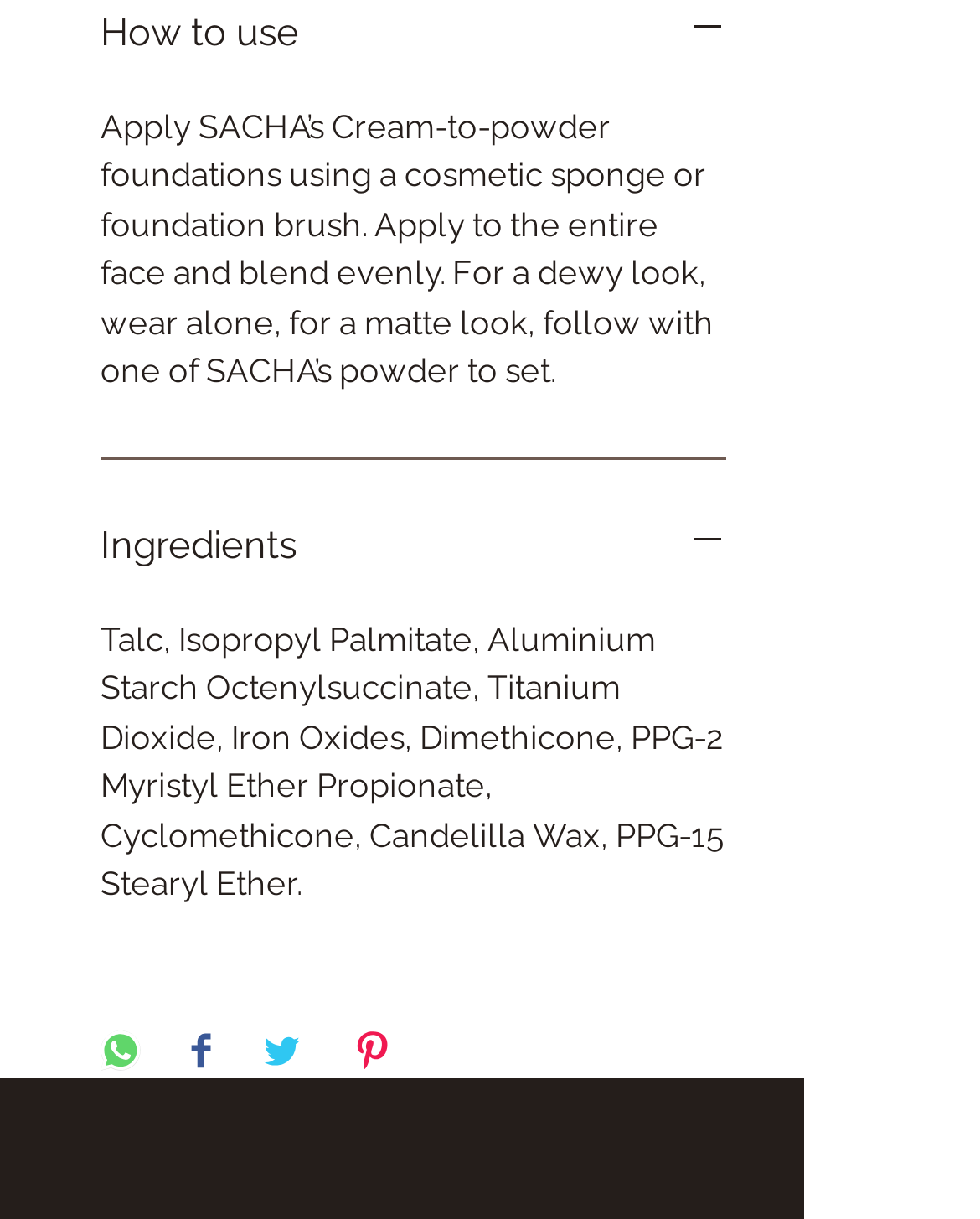Predict the bounding box of the UI element that fits this description: "Ingredients".

[0.103, 0.427, 0.741, 0.47]